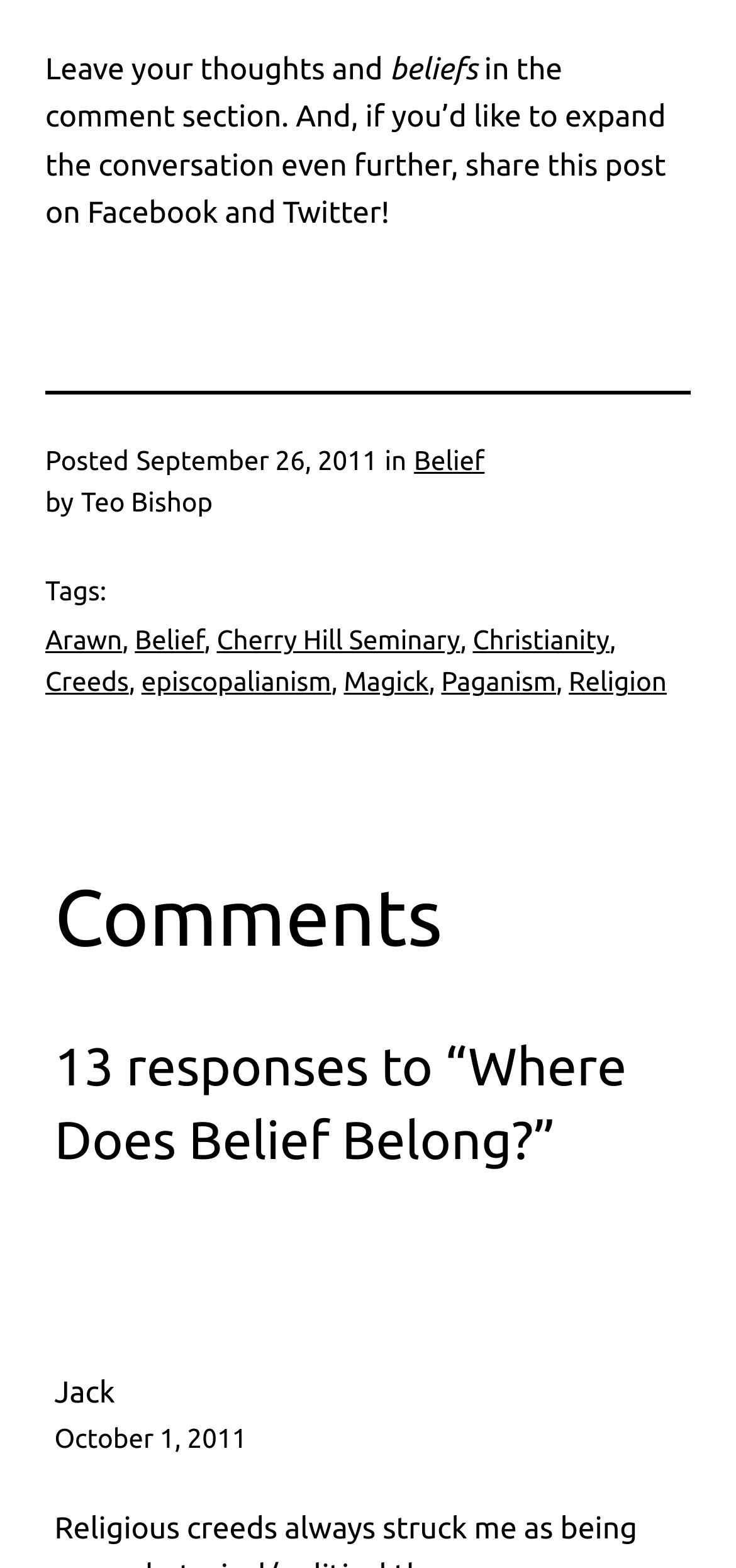Determine the bounding box coordinates for the region that must be clicked to execute the following instruction: "Visit the Belief category".

[0.562, 0.284, 0.658, 0.303]